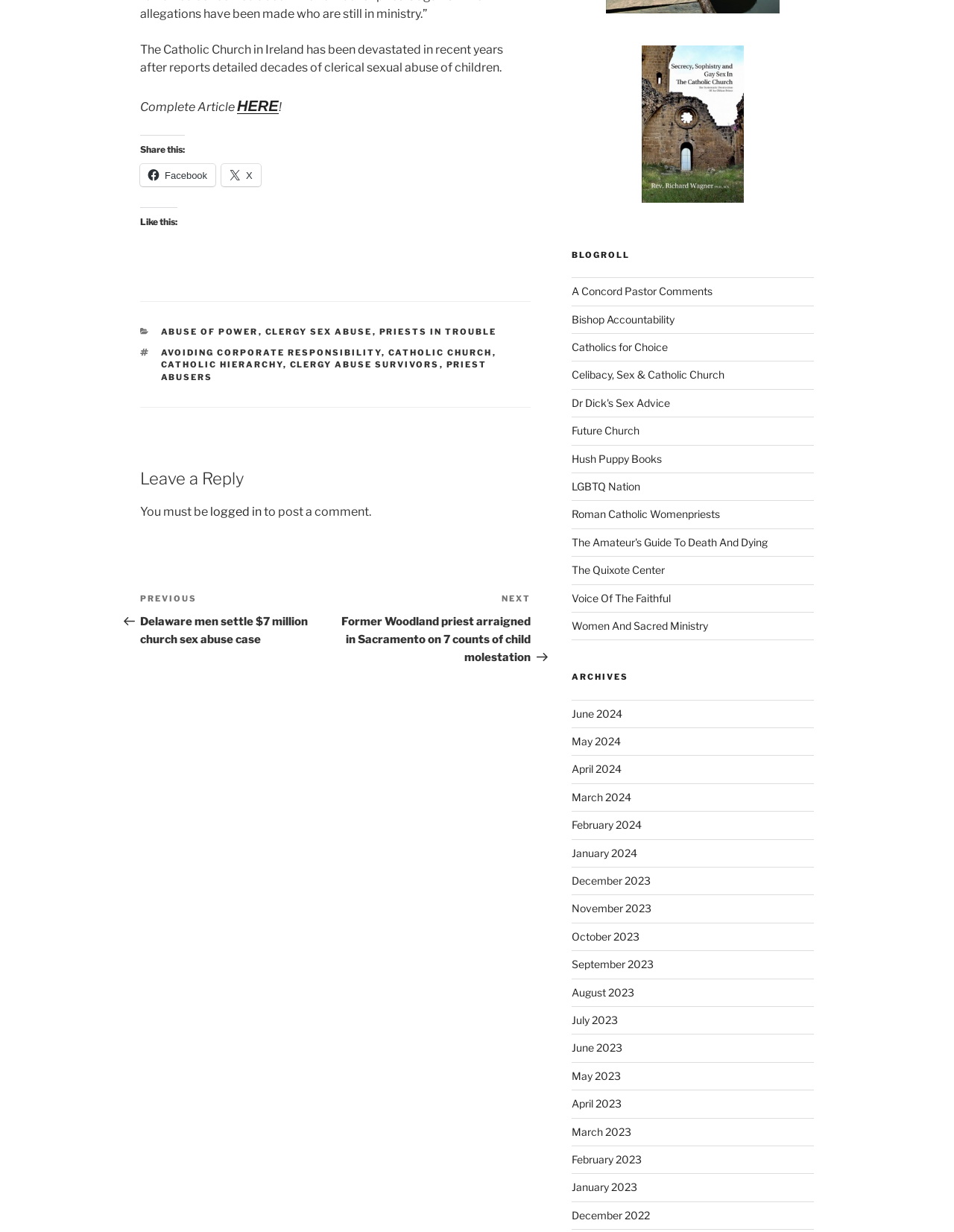What is the purpose of the 'BLOGROLL' section?
Observe the image and answer the question with a one-word or short phrase response.

To provide links to other blogs